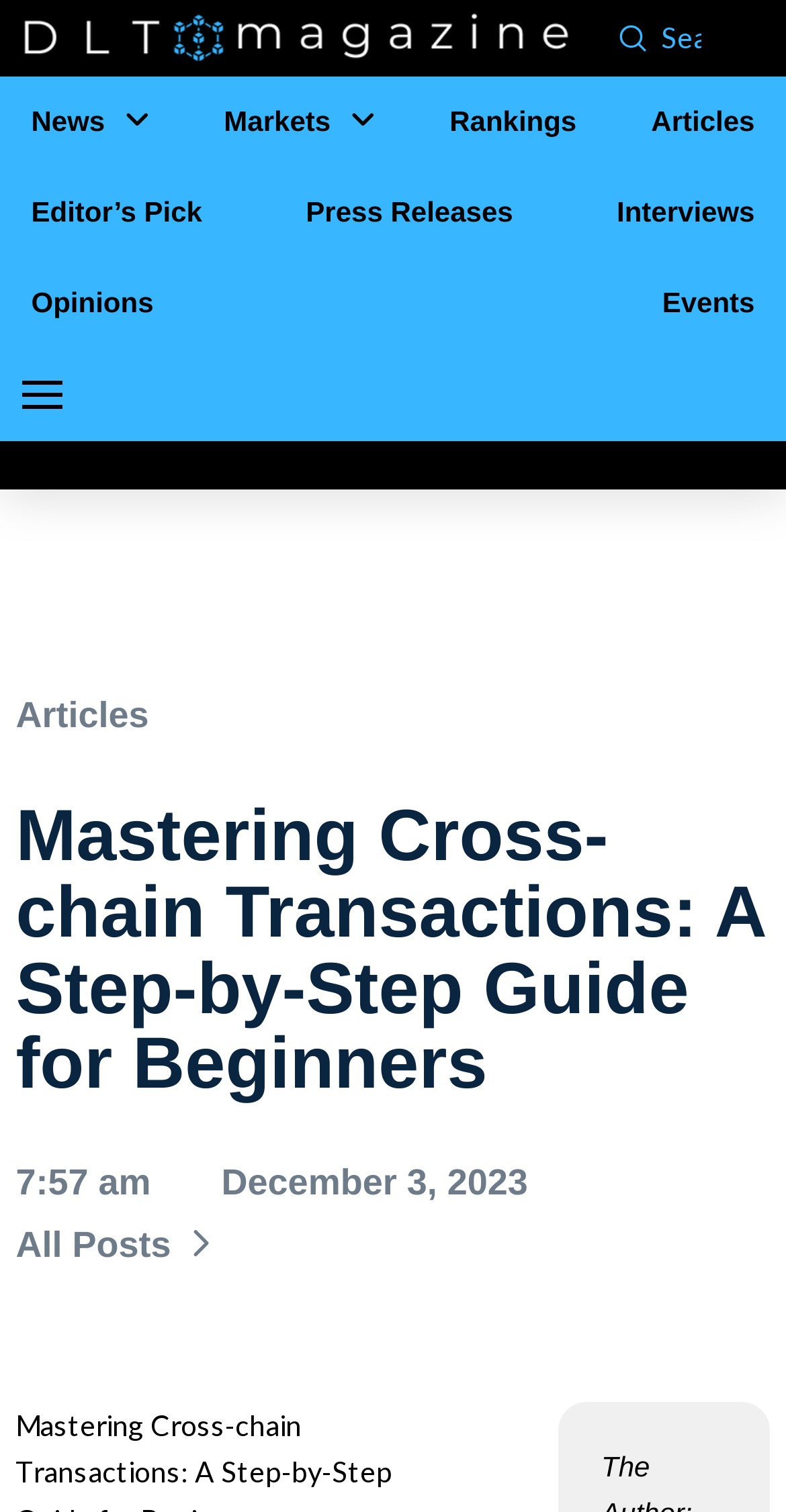Could you please study the image and provide a detailed answer to the question:
How many links are in the top navigation bar?

I counted the links in the top navigation bar, which are 'News', 'Markets', 'Rankings', 'Articles', and 'Editor’s Pick'. There are 5 links in total.